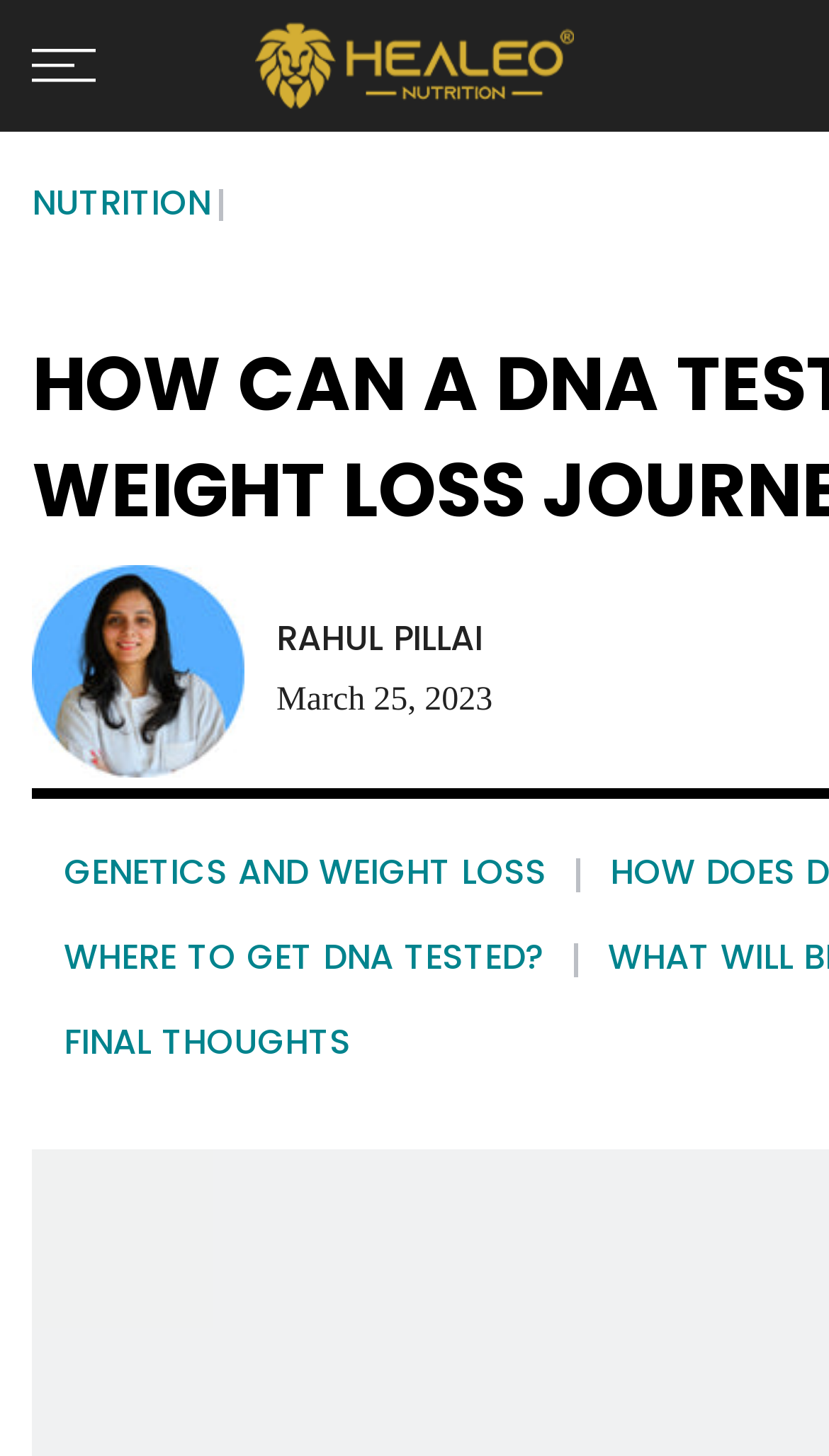Bounding box coordinates should be provided in the format (top-left x, top-left y, bottom-right x, bottom-right y) with all values between 0 and 1. Identify the bounding box for this UI element: WHERE TO GET DNA TESTED?

[0.038, 0.64, 0.695, 0.674]